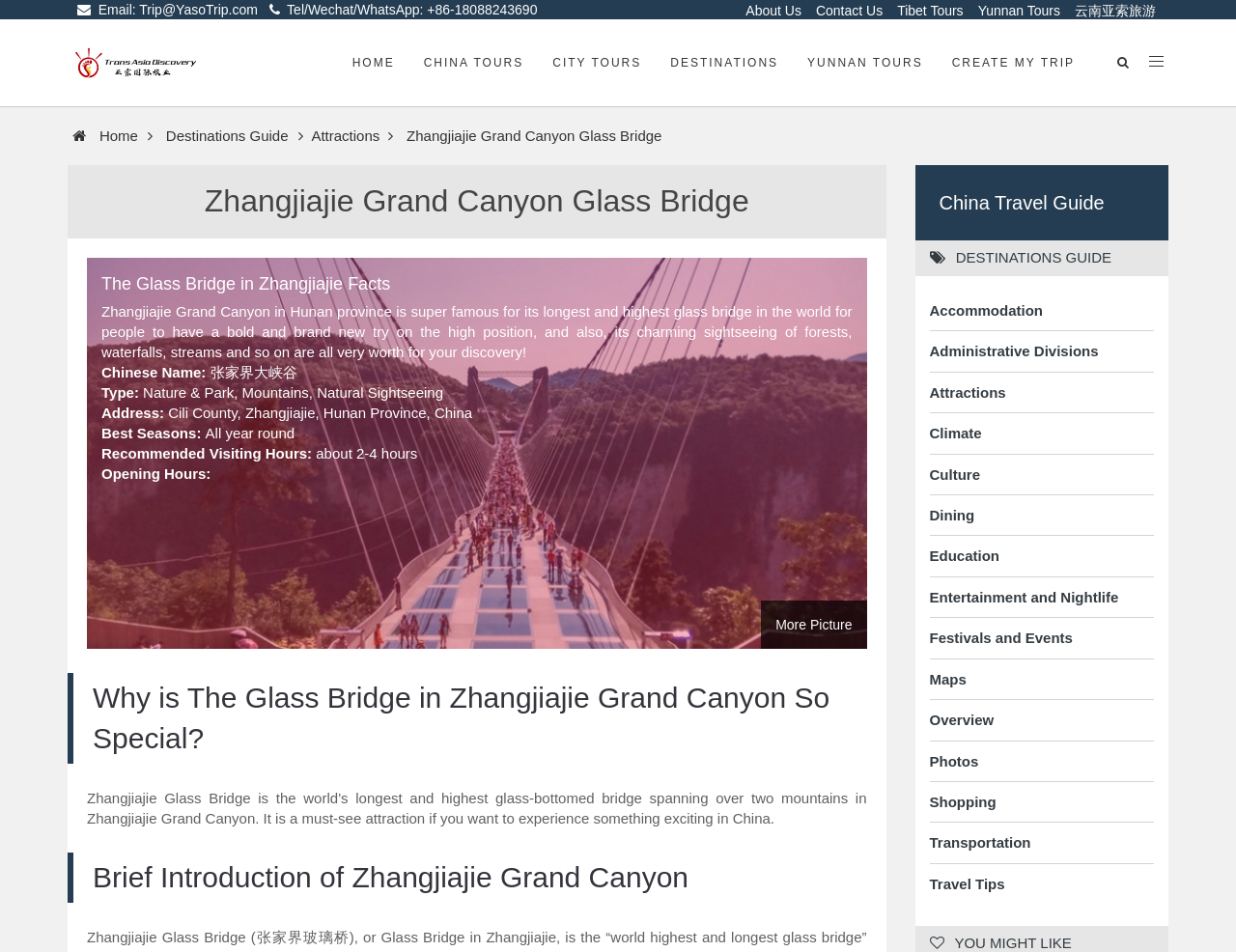Please provide a comprehensive response to the question below by analyzing the image: 
What is the type of attraction that the Glass Bridge is?

I found the answer by looking at the text 'Type: Nature & Park, Mountains, Natural Sightseeing' which indicates the type of attraction that the Glass Bridge is.